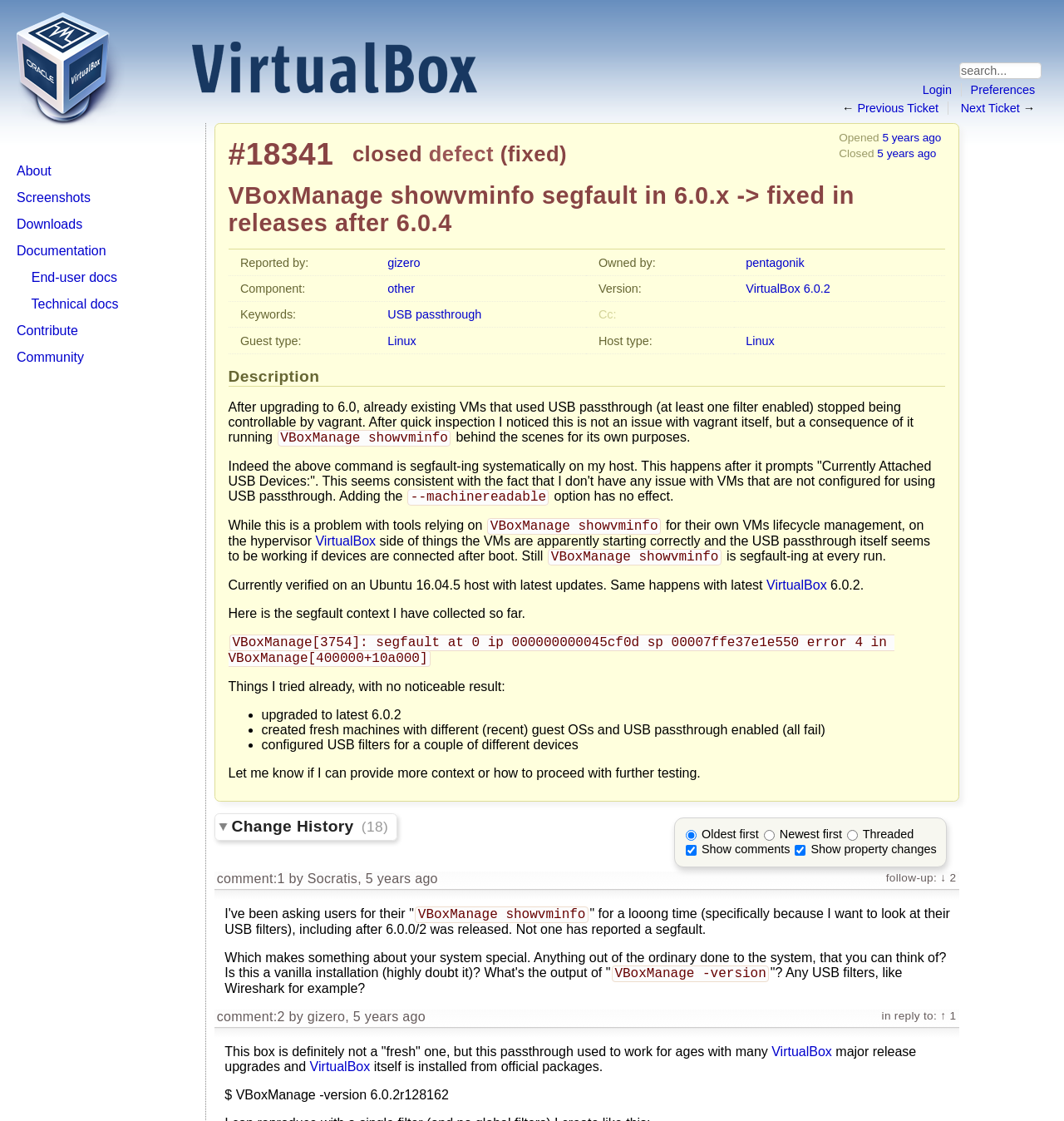Find the bounding box coordinates of the element I should click to carry out the following instruction: "view documentation".

[0.016, 0.217, 0.1, 0.23]